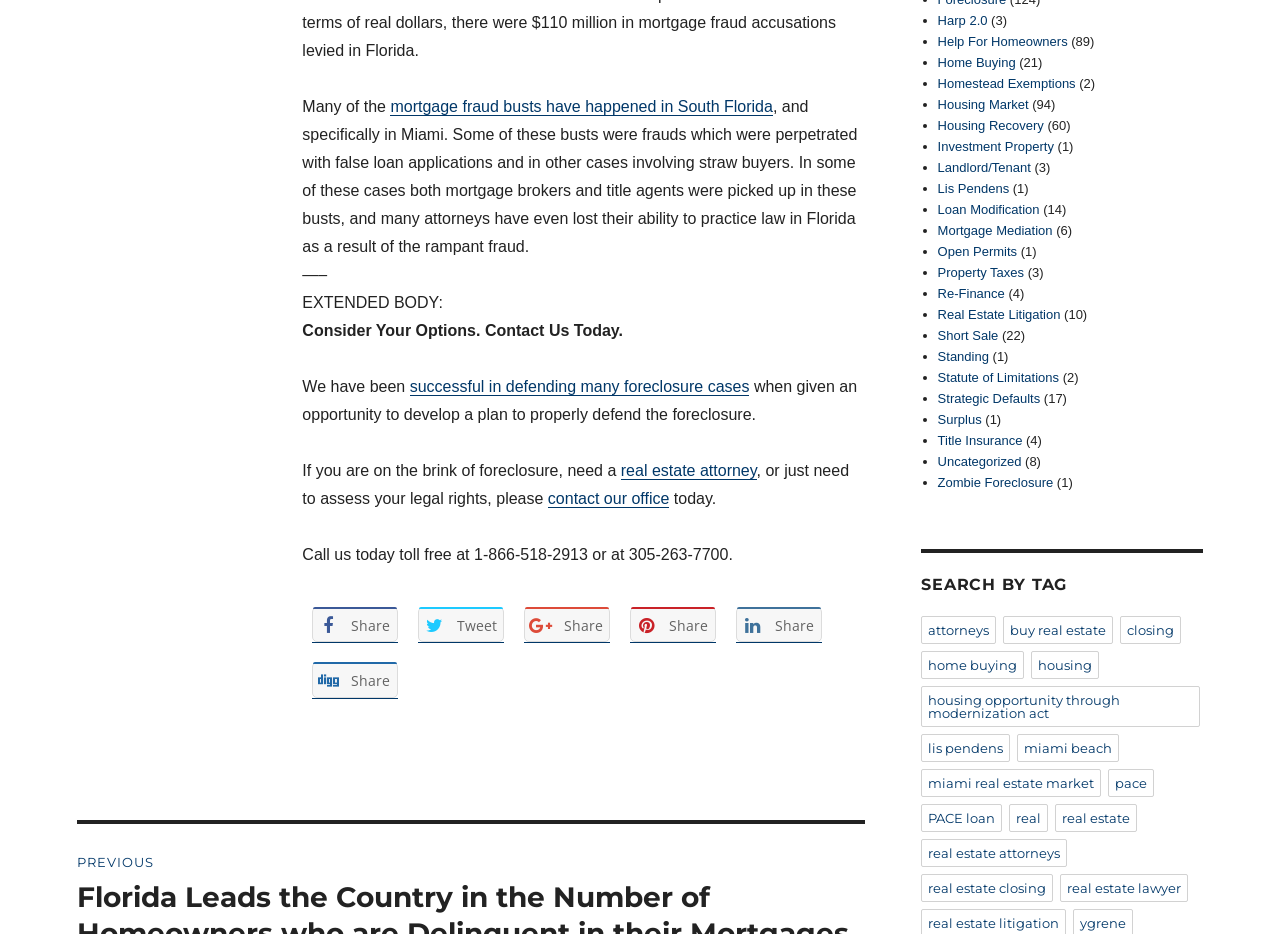Determine the bounding box coordinates of the clickable region to execute the instruction: "Share on social media". The coordinates should be four float numbers between 0 and 1, denoted as [left, top, right, bottom].

[0.244, 0.65, 0.311, 0.688]